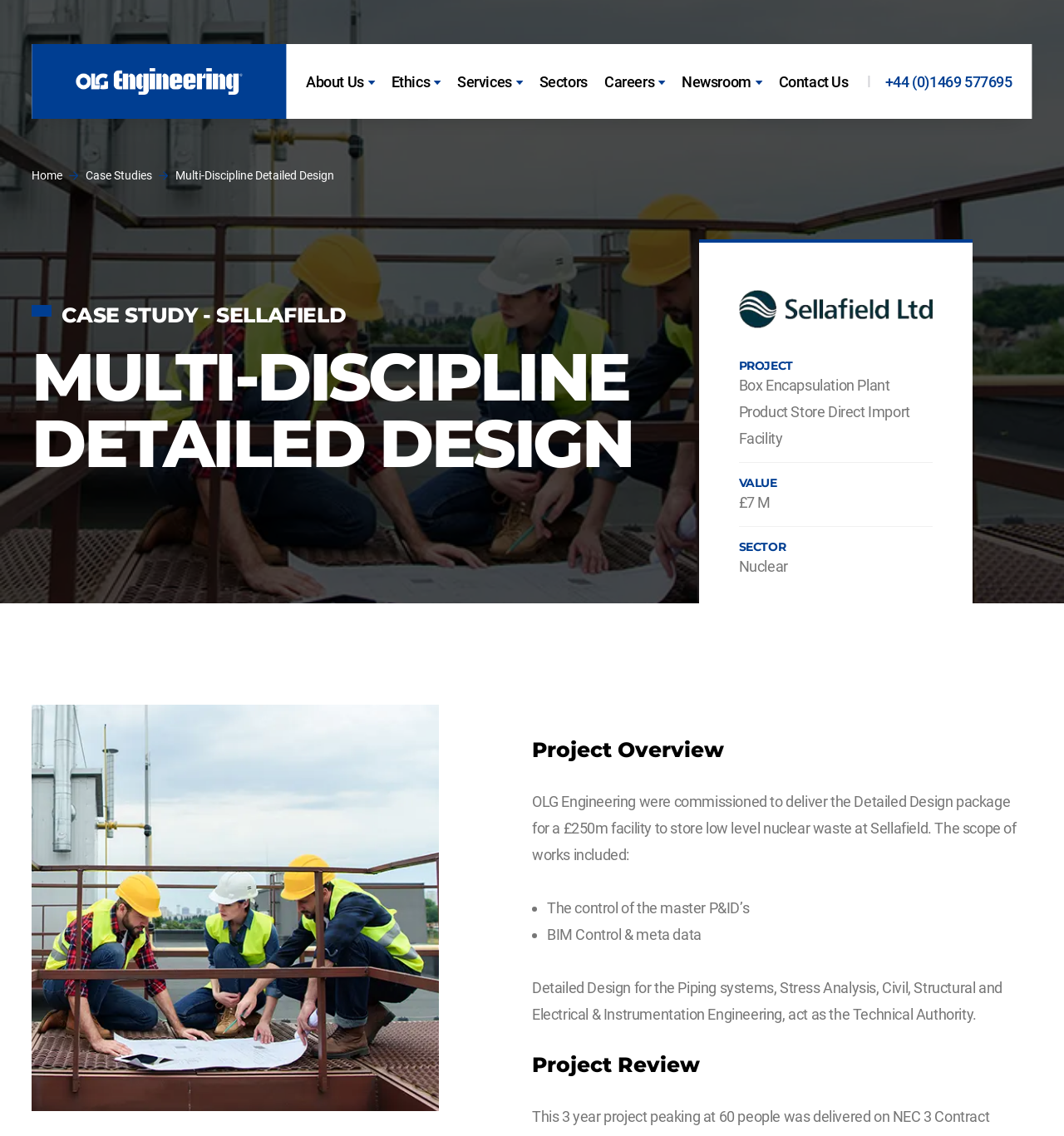Locate the bounding box coordinates of the clickable element to fulfill the following instruction: "view about us". Provide the coordinates as four float numbers between 0 and 1 in the format [left, top, right, bottom].

[0.288, 0.062, 0.355, 0.082]